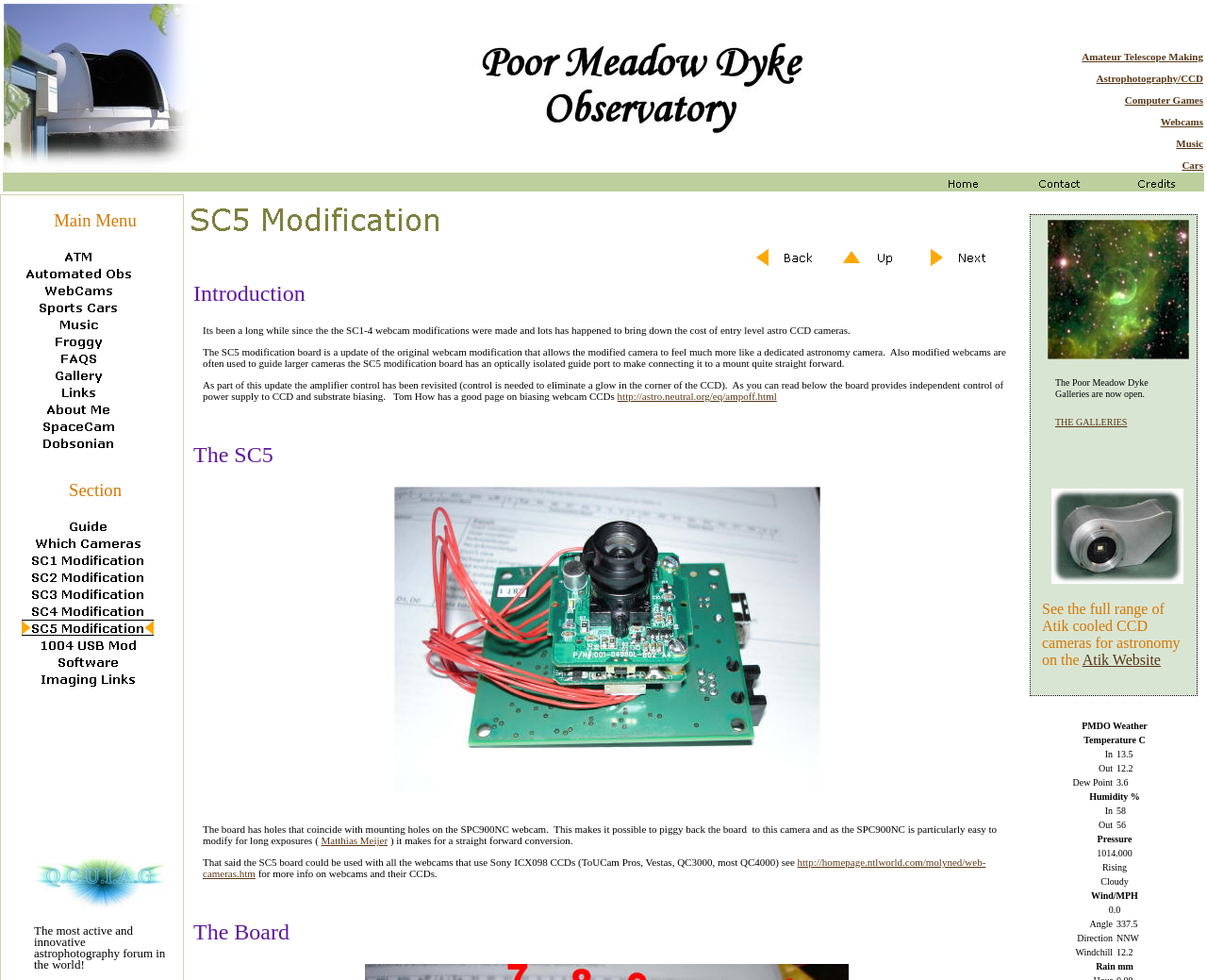Locate the bounding box coordinates of the segment that needs to be clicked to meet this instruction: "Go to Home".

[0.758, 0.177, 0.836, 0.189]